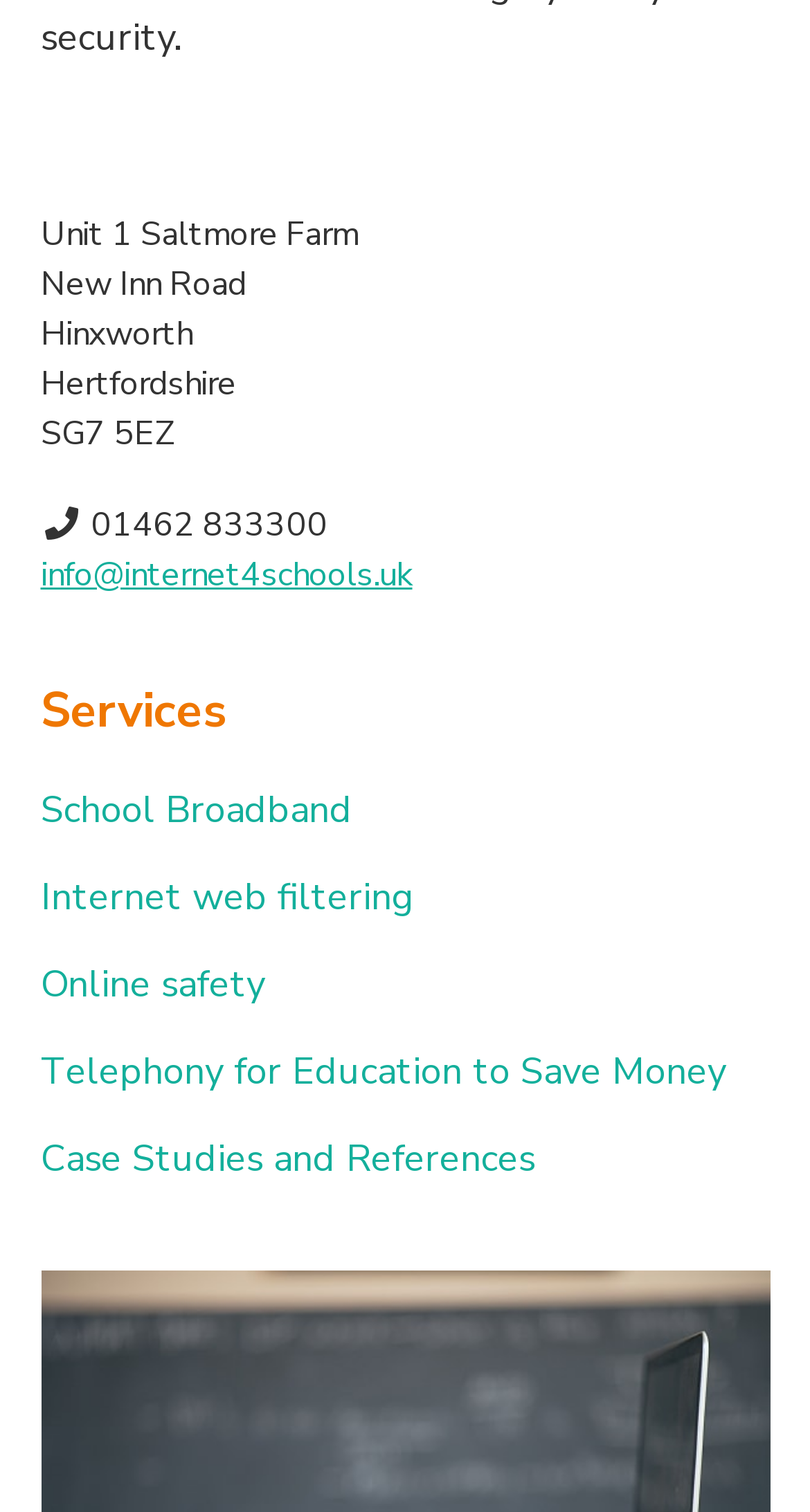What services are offered by the organization?
Relying on the image, give a concise answer in one word or a brief phrase.

School Broadband, Internet web filtering, Online safety, Telephony for Education to Save Money, Case Studies and References